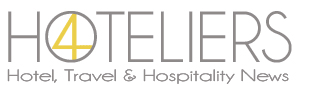Provide a short answer to the following question with just one word or phrase: What type of information does 4Hoteliers provide?

timely and relevant